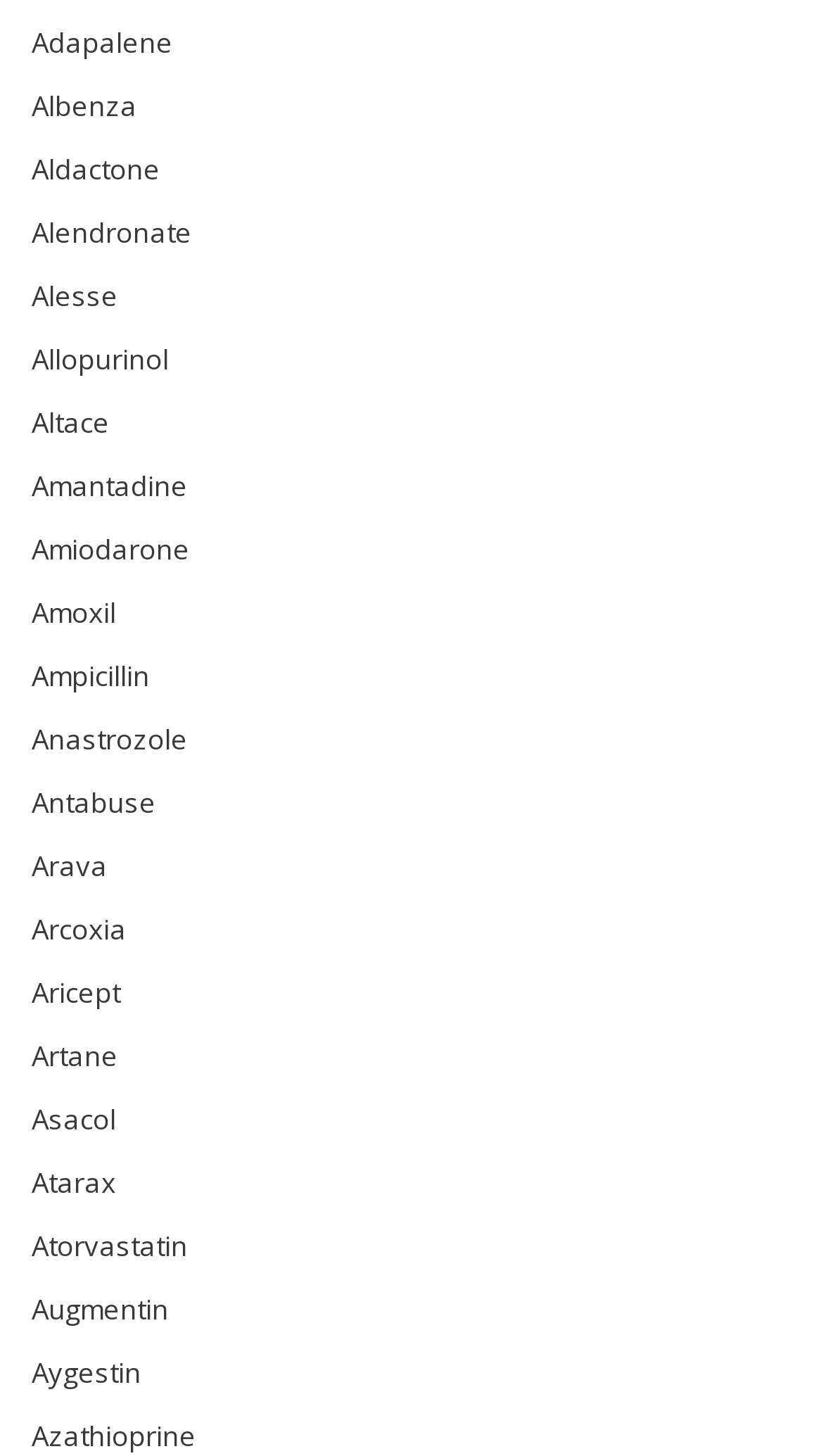Is Amiodarone listed above Amantadine? Examine the screenshot and reply using just one word or a brief phrase.

No